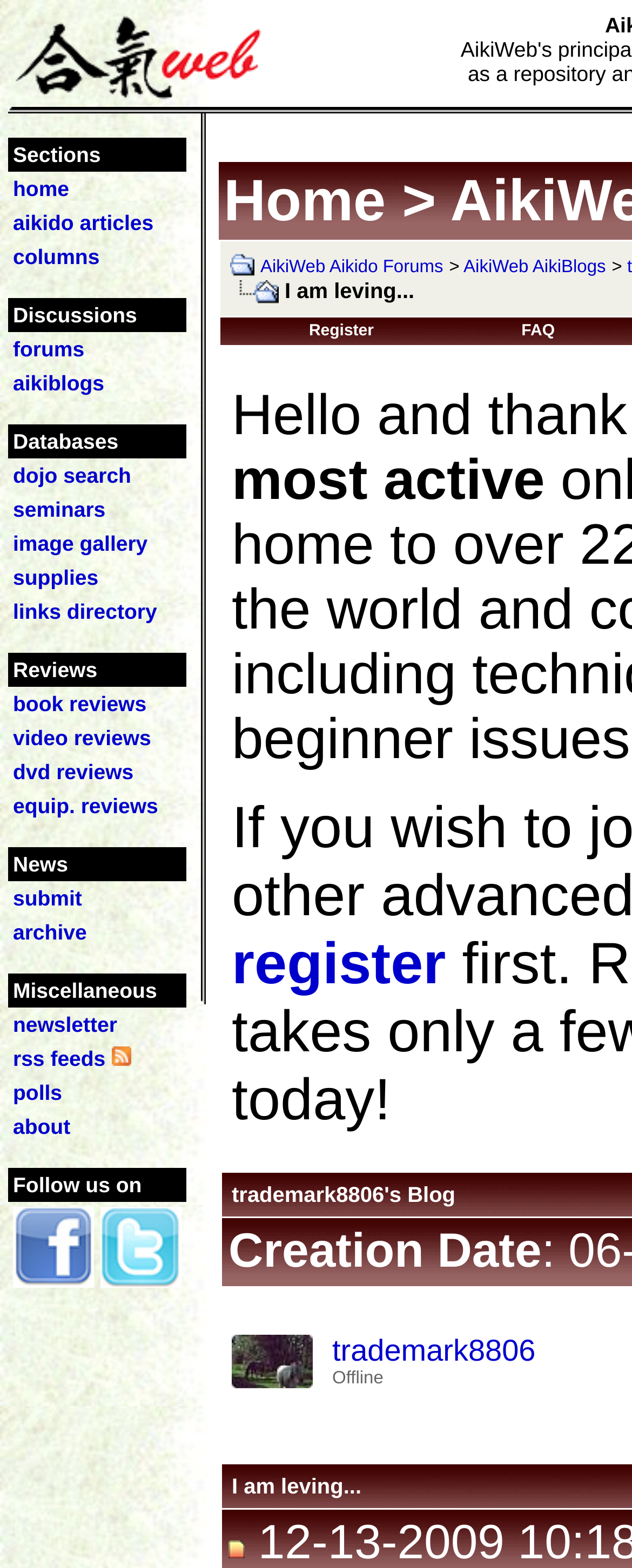Identify the bounding box coordinates of the region that needs to be clicked to carry out this instruction: "Visit the 'aikido articles' page". Provide these coordinates as four float numbers ranging from 0 to 1, i.e., [left, top, right, bottom].

[0.021, 0.134, 0.243, 0.15]